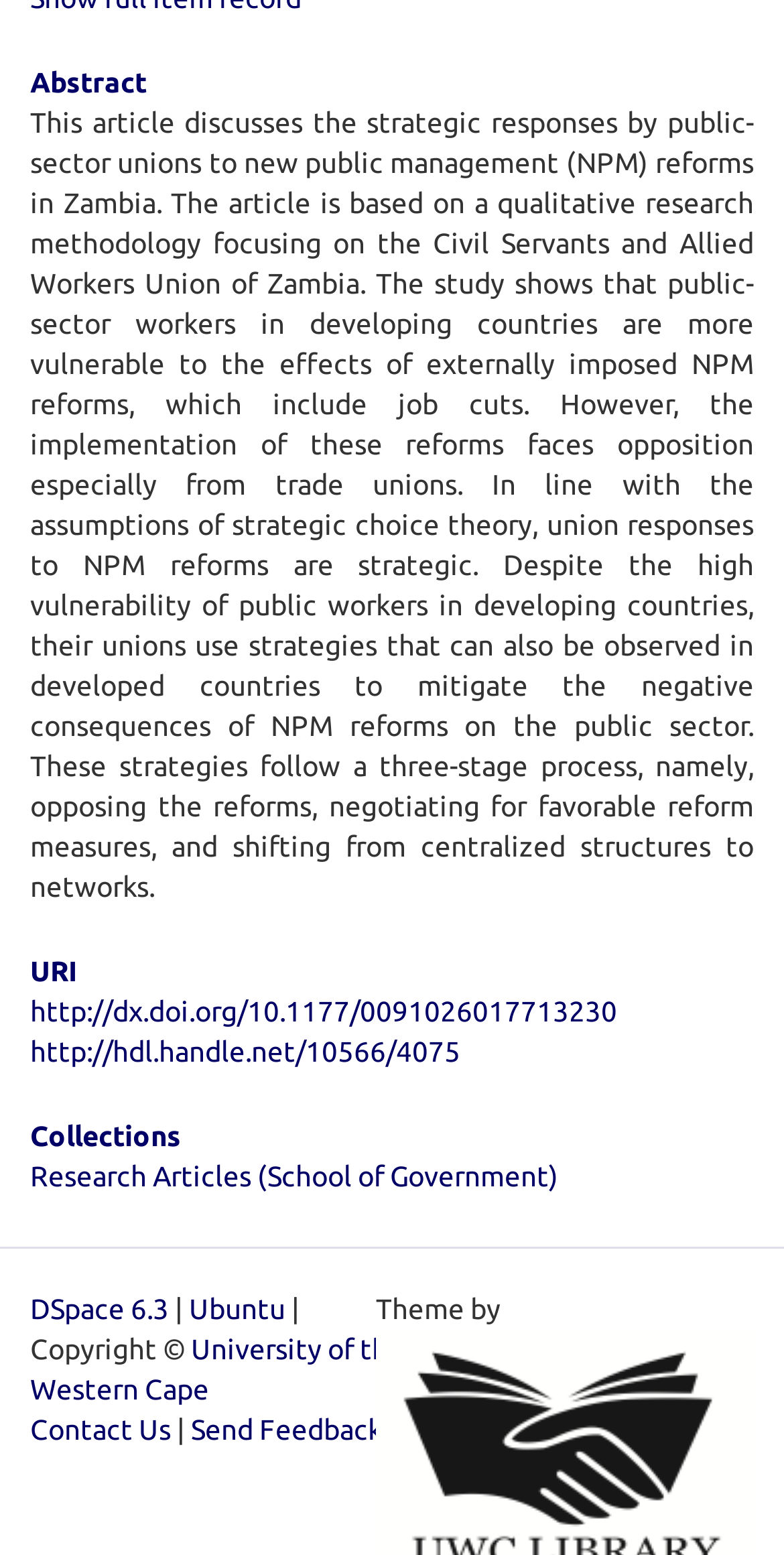Please identify the bounding box coordinates of the element's region that needs to be clicked to fulfill the following instruction: "Access research article". The bounding box coordinates should consist of four float numbers between 0 and 1, i.e., [left, top, right, bottom].

[0.038, 0.746, 0.713, 0.767]